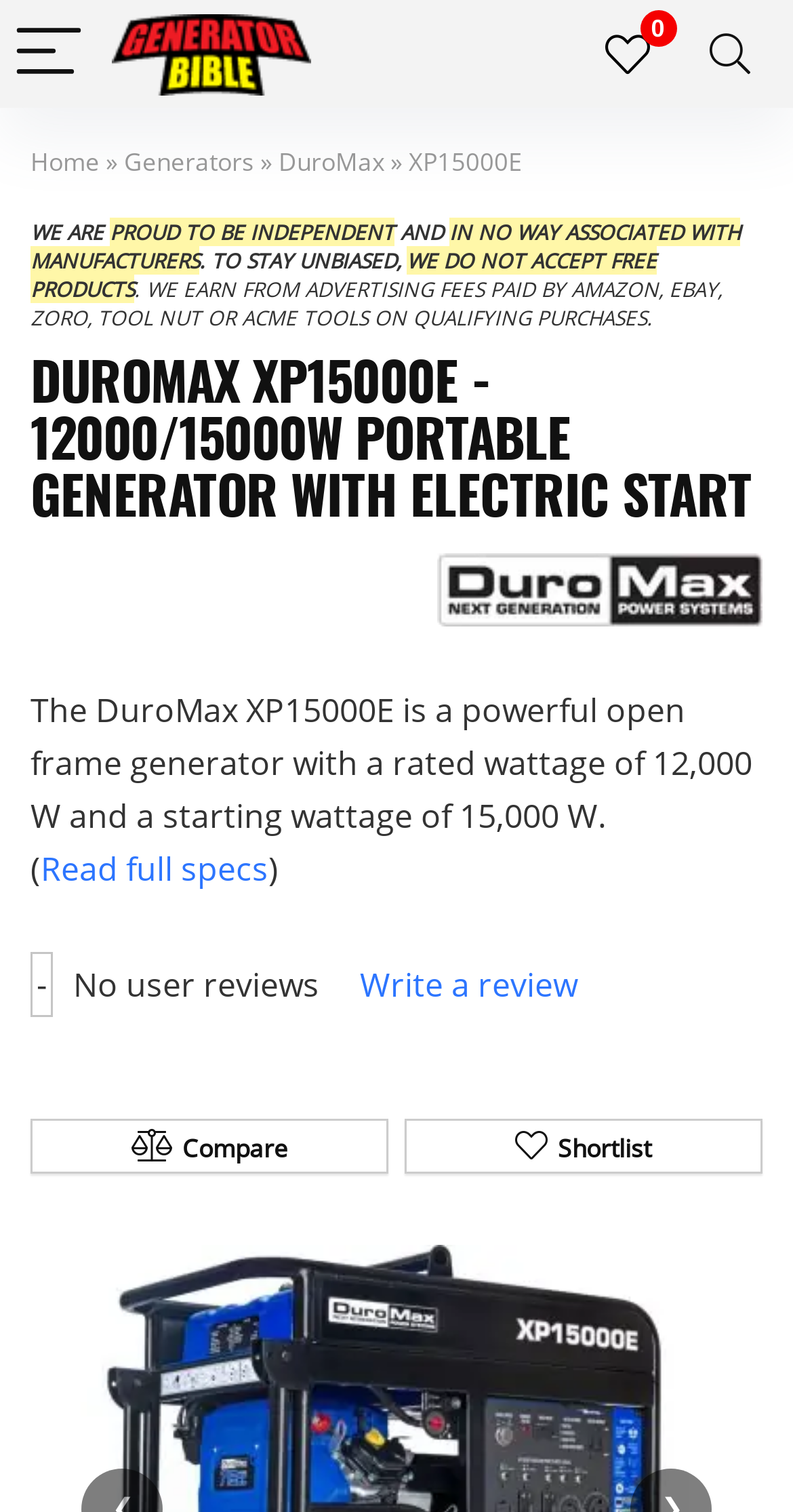Locate the bounding box coordinates of the clickable part needed for the task: "Search for something".

[0.859, 0.0, 0.982, 0.071]